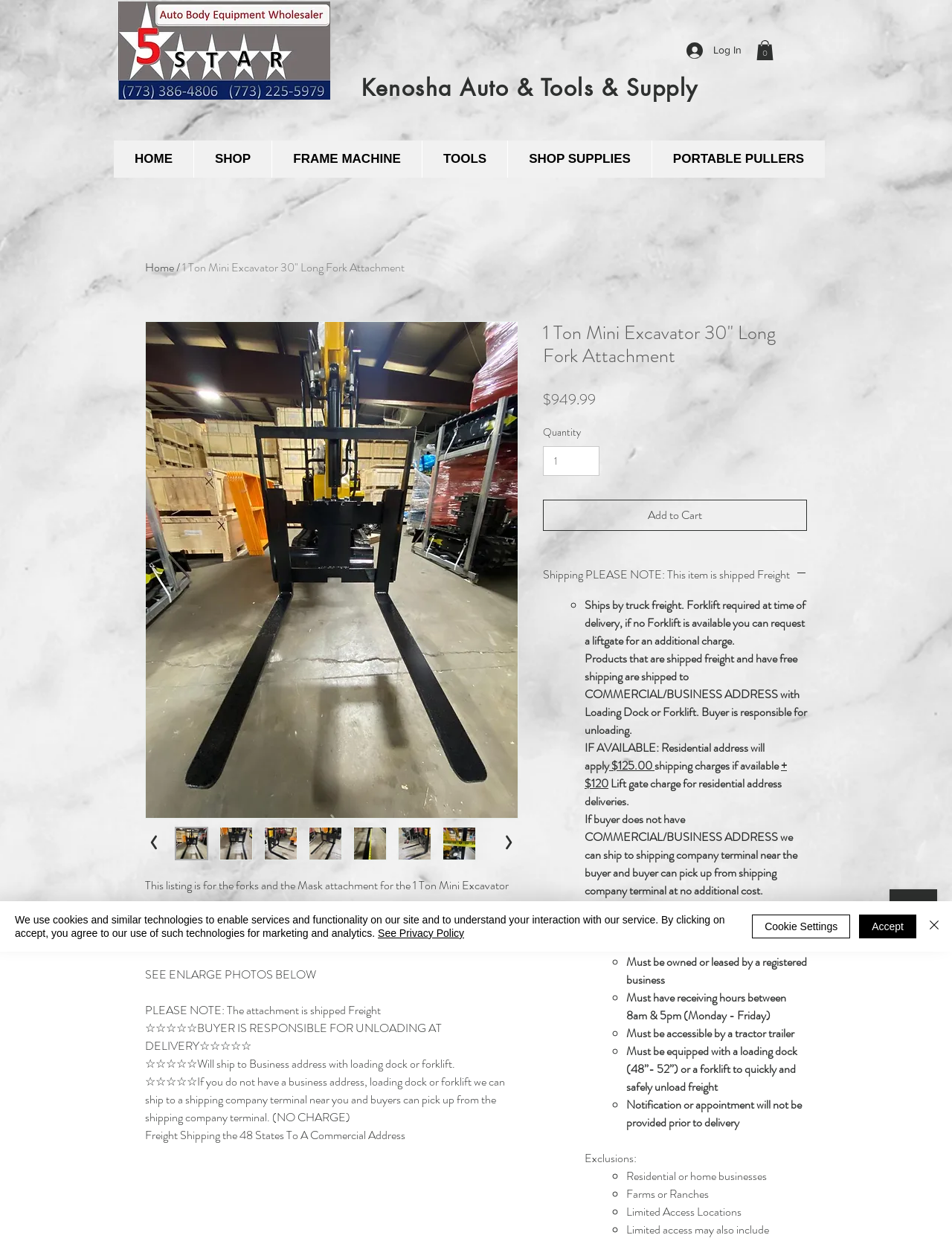Please answer the following question using a single word or phrase: 
What is the width of the fork attachment?

About 3 Inch